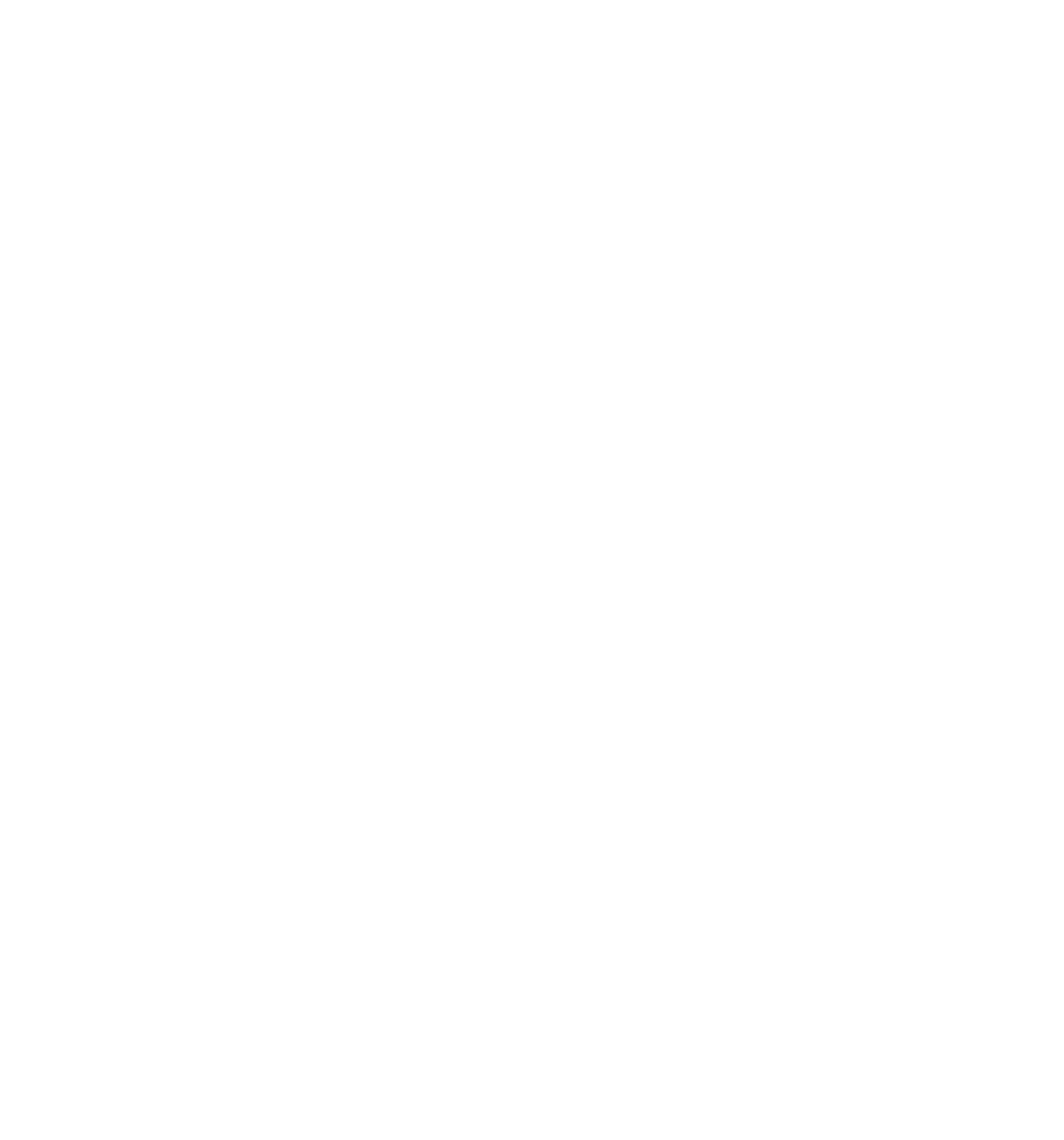Refer to the image and offer a detailed explanation in response to the question: What is the theme with the most items?

I compared the number of items in each theme category. The 'Christmas' category has 5 items, which is the highest number among all categories.